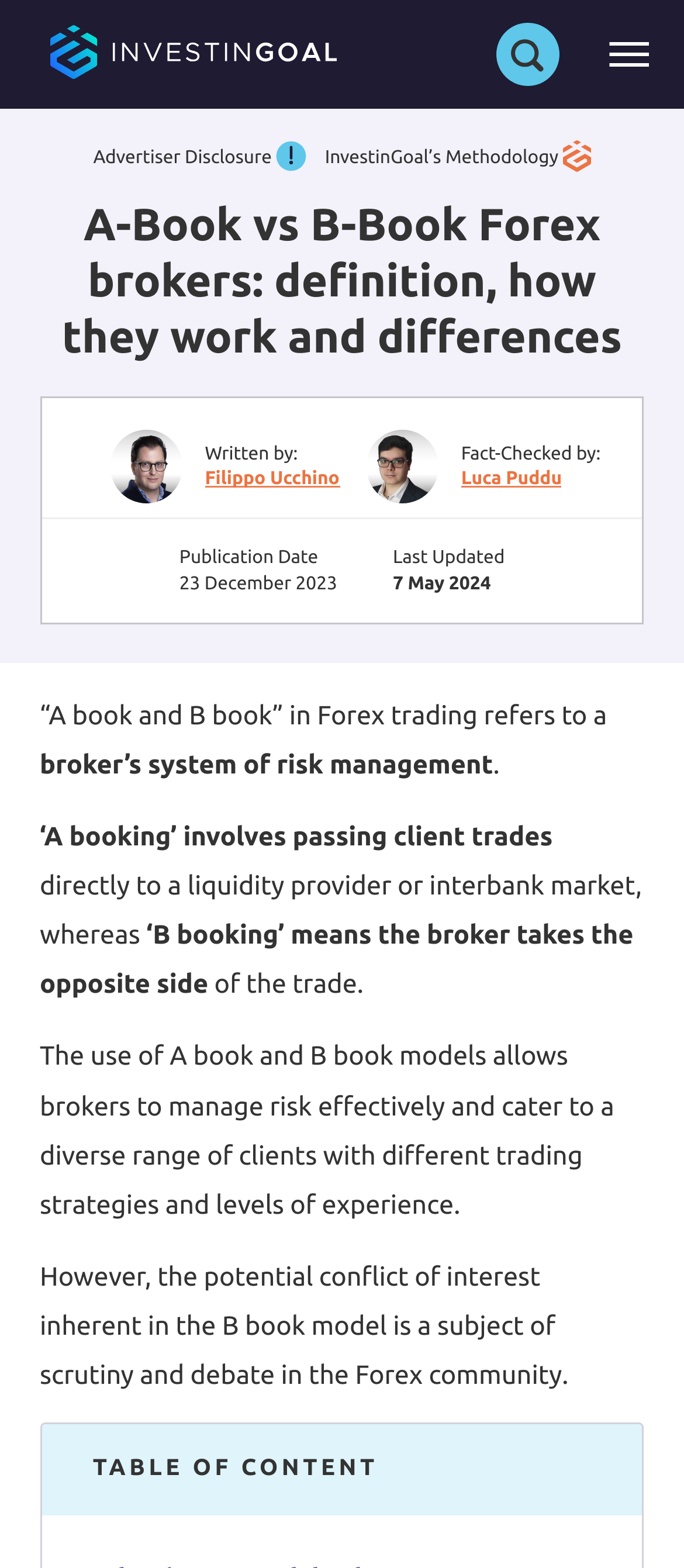Who is the author of this article?
Answer the question with a single word or phrase, referring to the image.

Filippo Ucchino